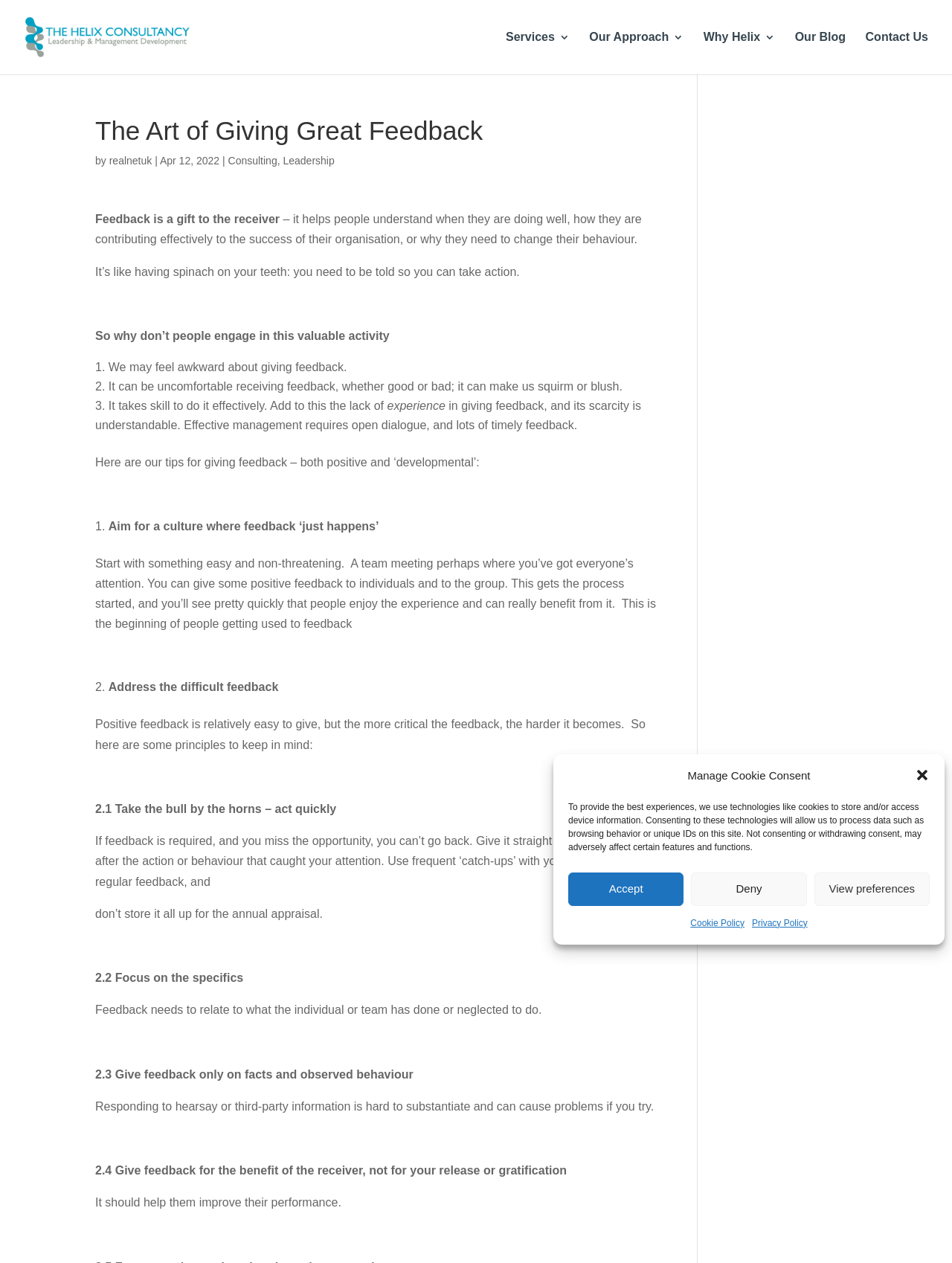Determine the bounding box coordinates of the clickable region to execute the instruction: "Learn about 'Consulting' services". The coordinates should be four float numbers between 0 and 1, denoted as [left, top, right, bottom].

[0.239, 0.122, 0.291, 0.132]